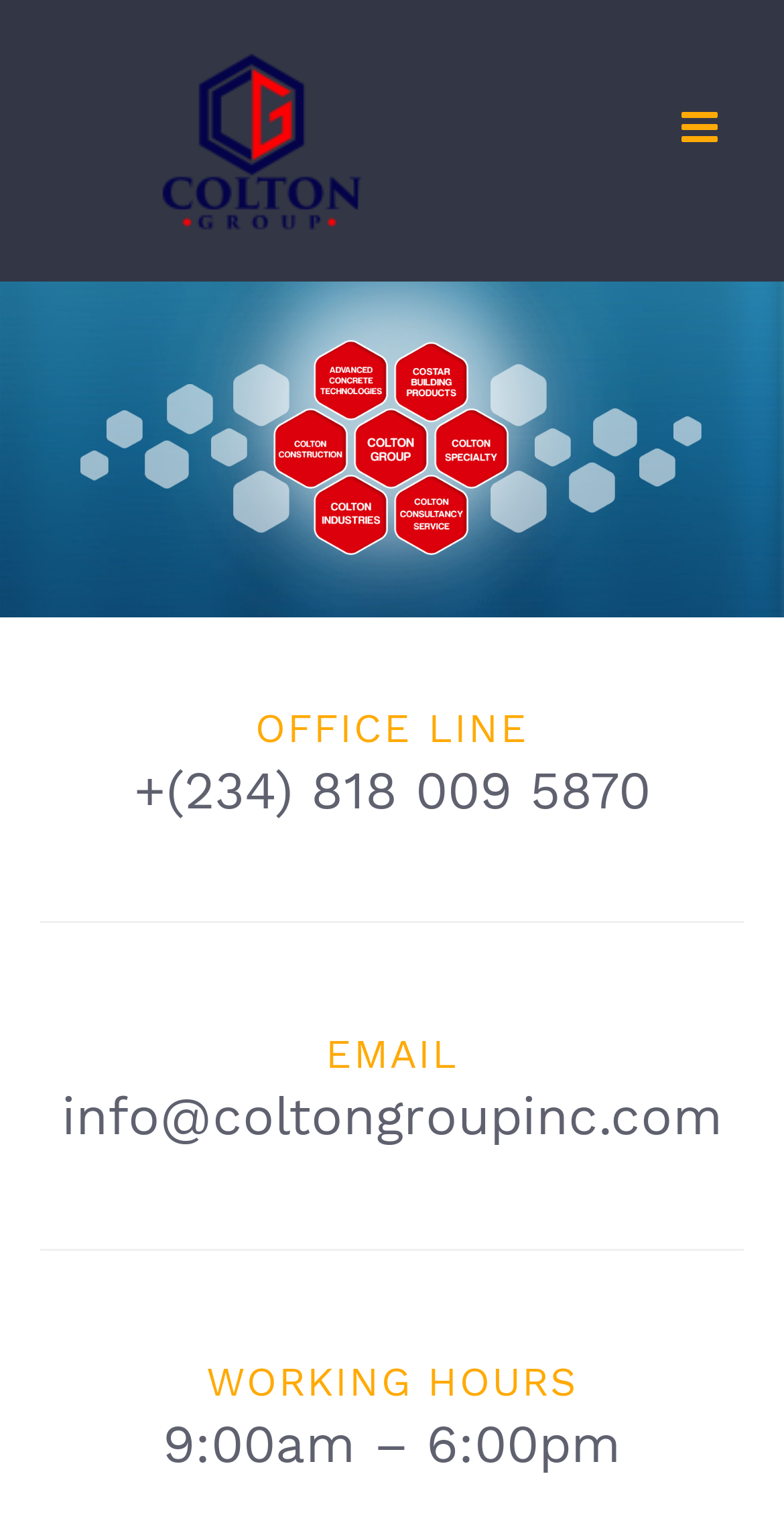How many images are on the webpage?
Answer with a single word or short phrase according to what you see in the image.

24